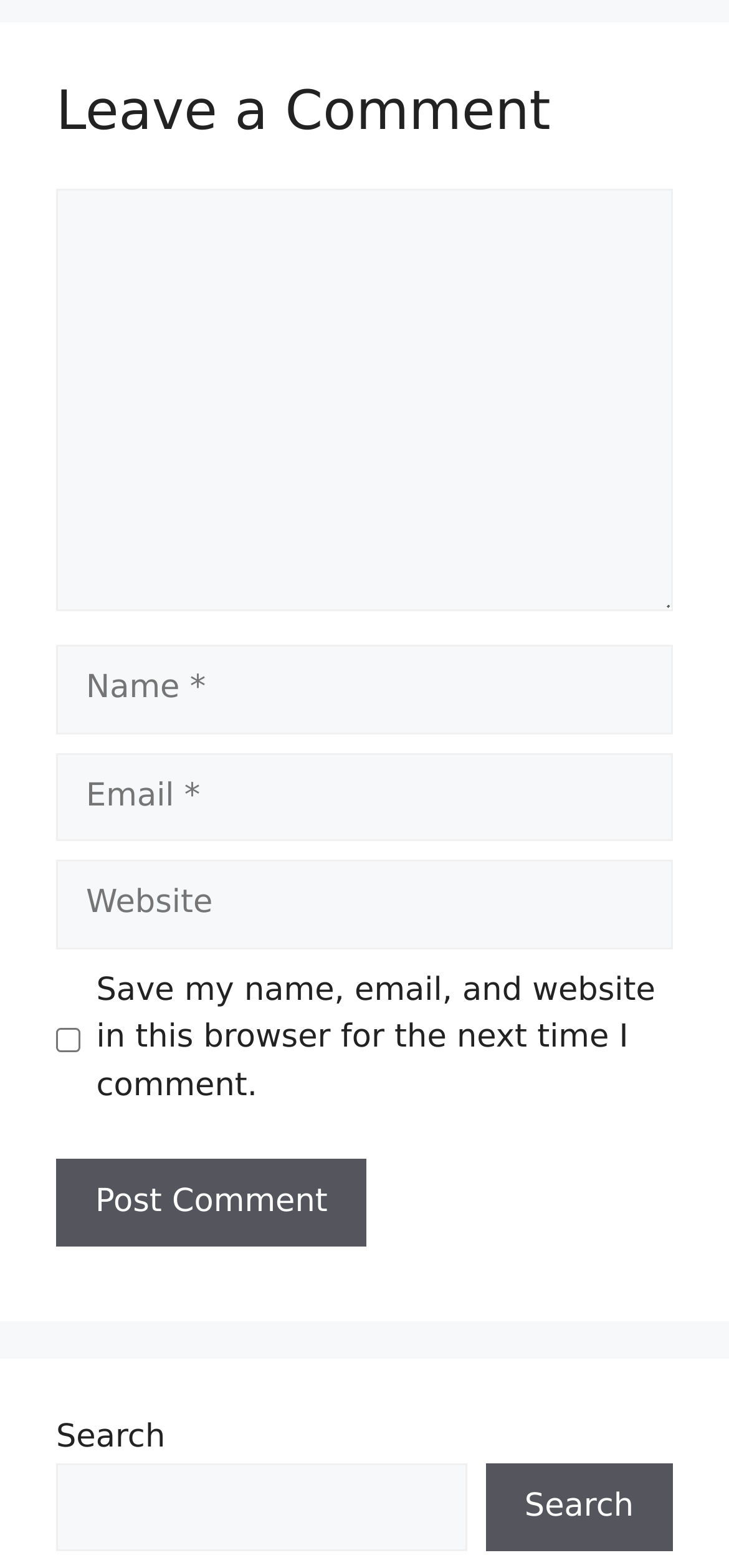Find the bounding box coordinates of the area to click in order to follow the instruction: "post your comment".

[0.077, 0.739, 0.503, 0.795]